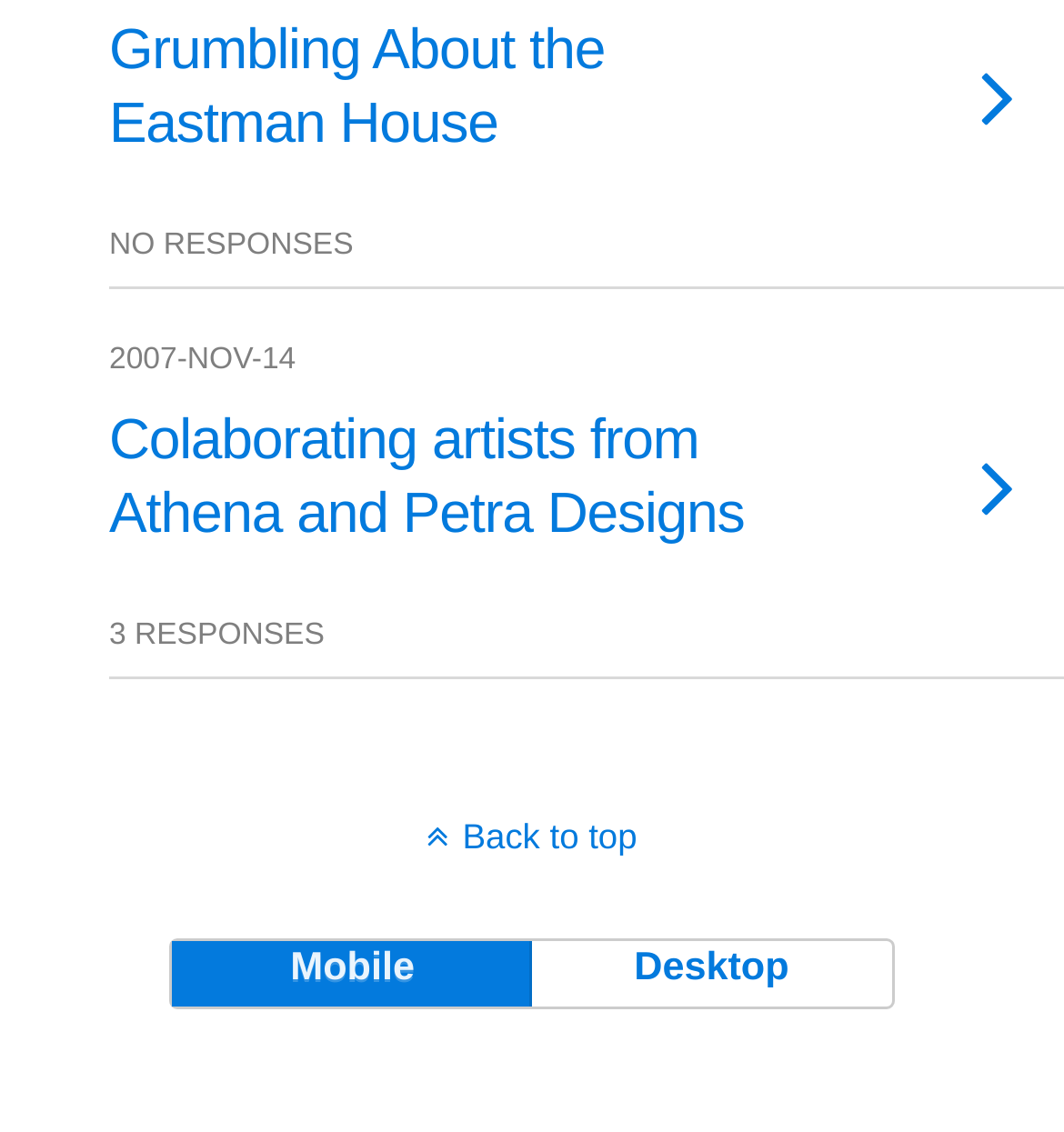Provide the bounding box coordinates of the HTML element described as: "desktop". The bounding box coordinates should be four float numbers between 0 and 1, i.e., [left, top, right, bottom].

[0.497, 0.832, 0.837, 0.89]